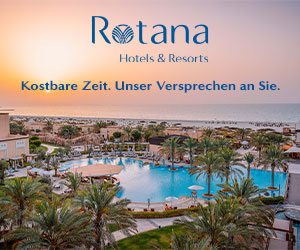What is the language of the text in the image?
Ensure your answer is thorough and detailed.

The text 'Kostbare Zeit. Unser Versprechen an Sie.' is in German, which translates to 'Precious time. Our promise to you,' conveying a commitment to exceptional hospitality and memorable experiences.